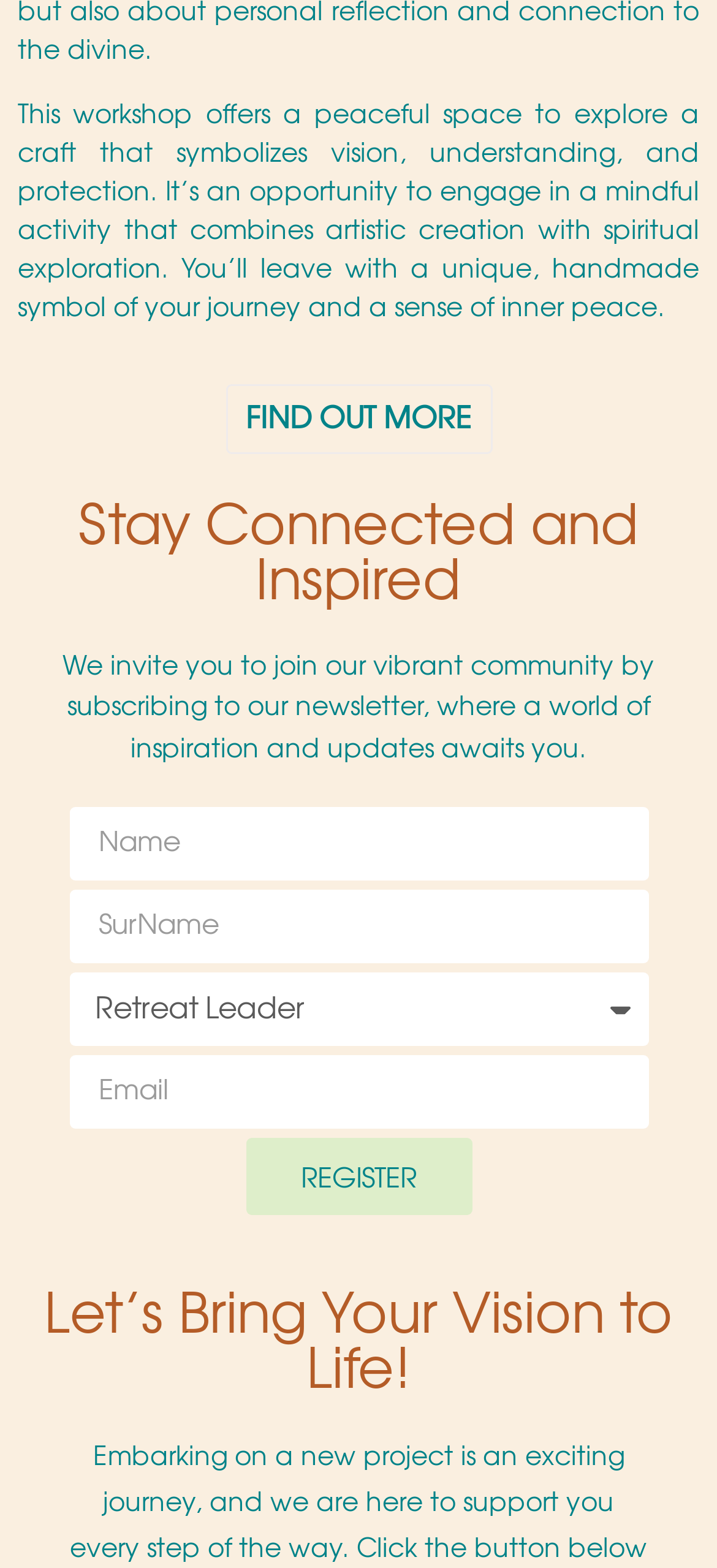Using the provided element description: "FIND OUT MORE", identify the bounding box coordinates. The coordinates should be four floats between 0 and 1 in the order [left, top, right, bottom].

[0.314, 0.245, 0.686, 0.289]